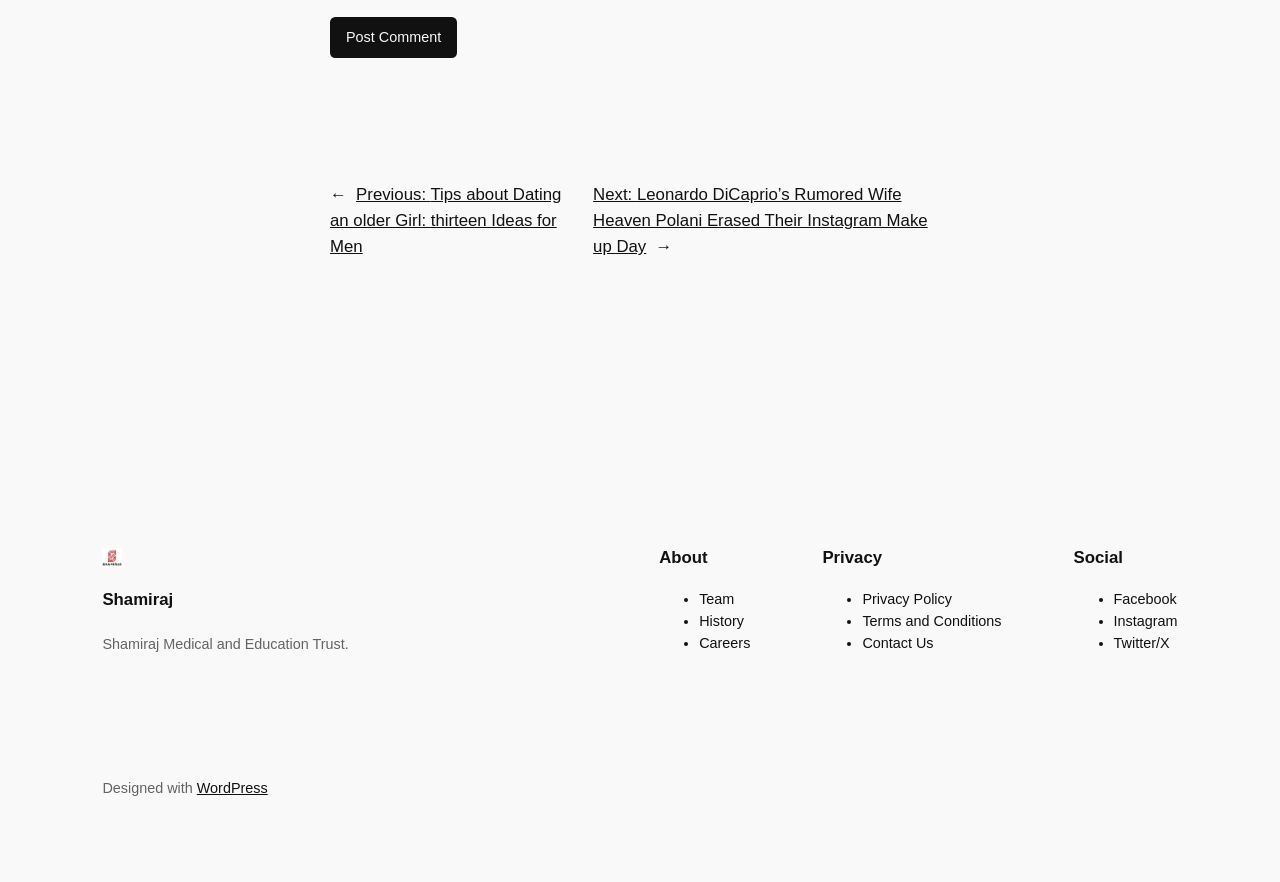Answer succinctly with a single word or phrase:
What is the name of the trust?

Shamiraj Medical and Education Trust